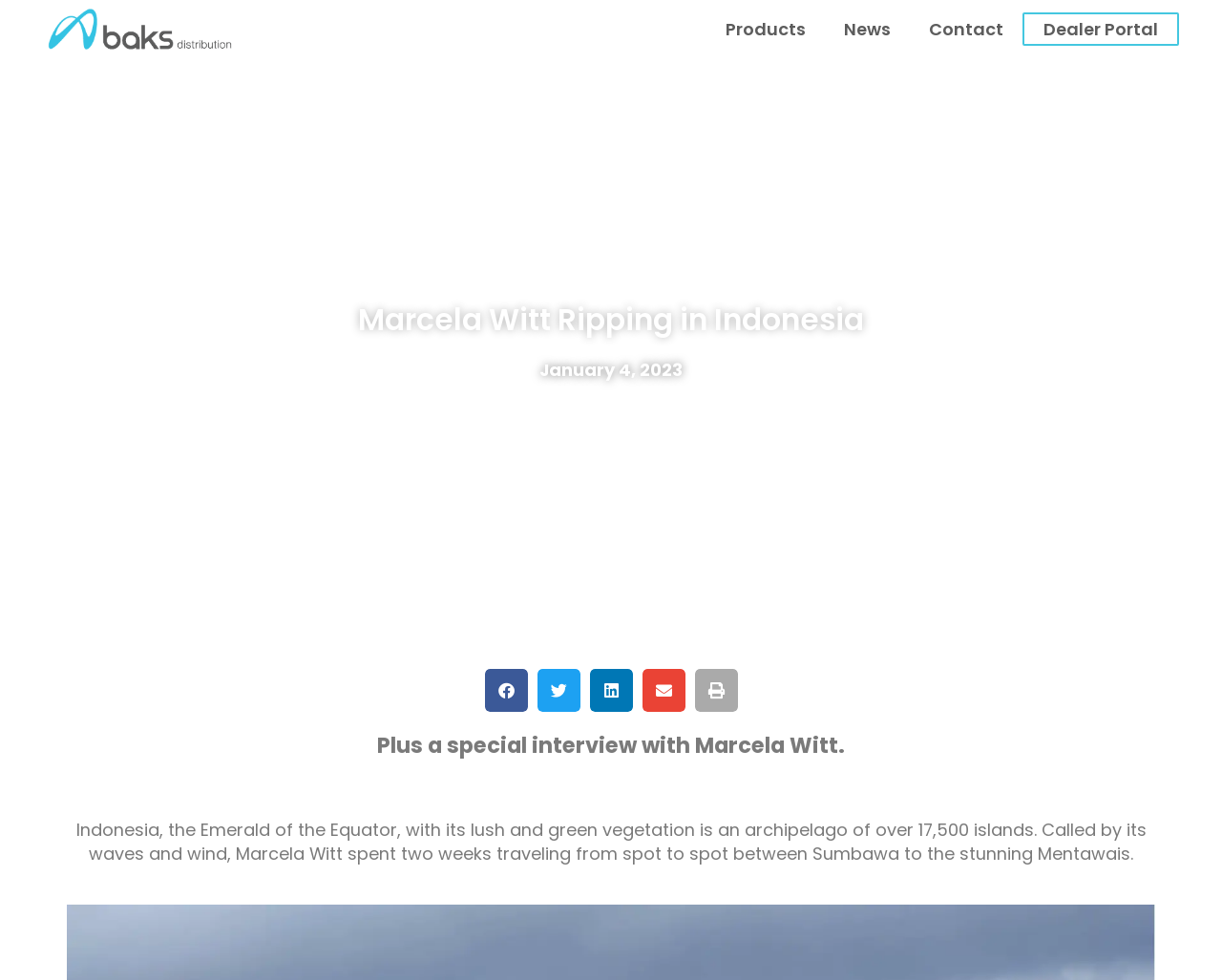Can you find the bounding box coordinates for the element that needs to be clicked to execute this instruction: "Share on facebook"? The coordinates should be given as four float numbers between 0 and 1, i.e., [left, top, right, bottom].

[0.396, 0.683, 0.432, 0.726]